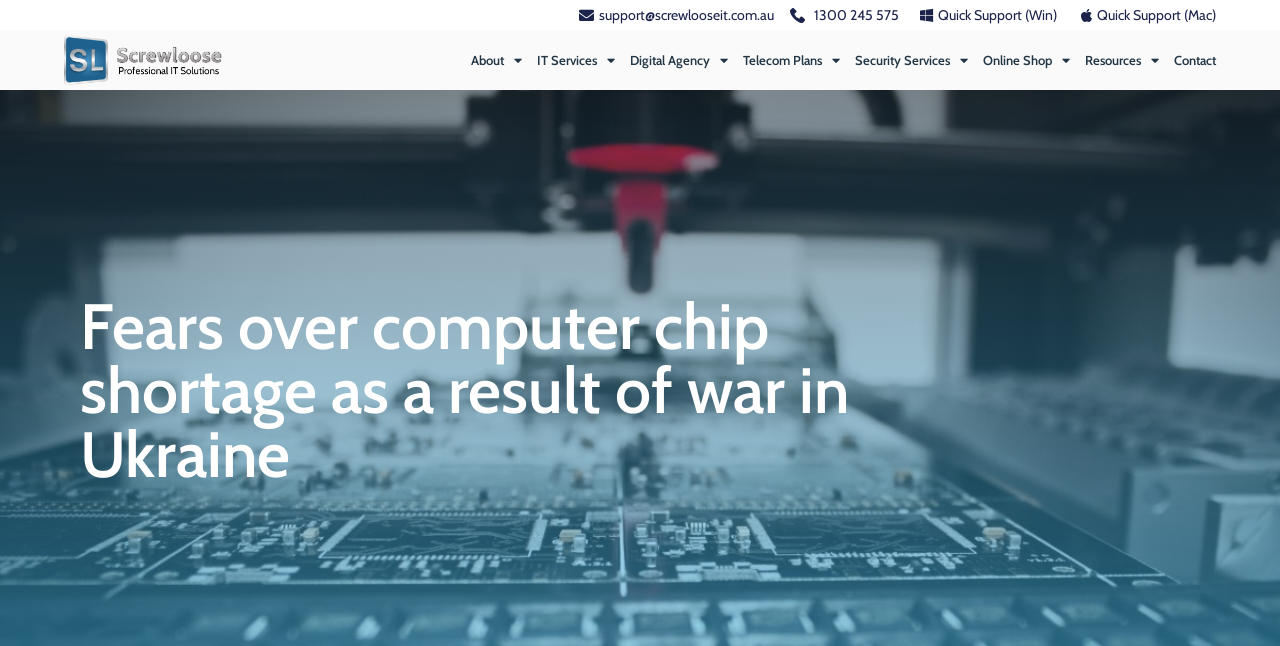What is the phone number for quick support?
Using the visual information, reply with a single word or short phrase.

1300 245 575